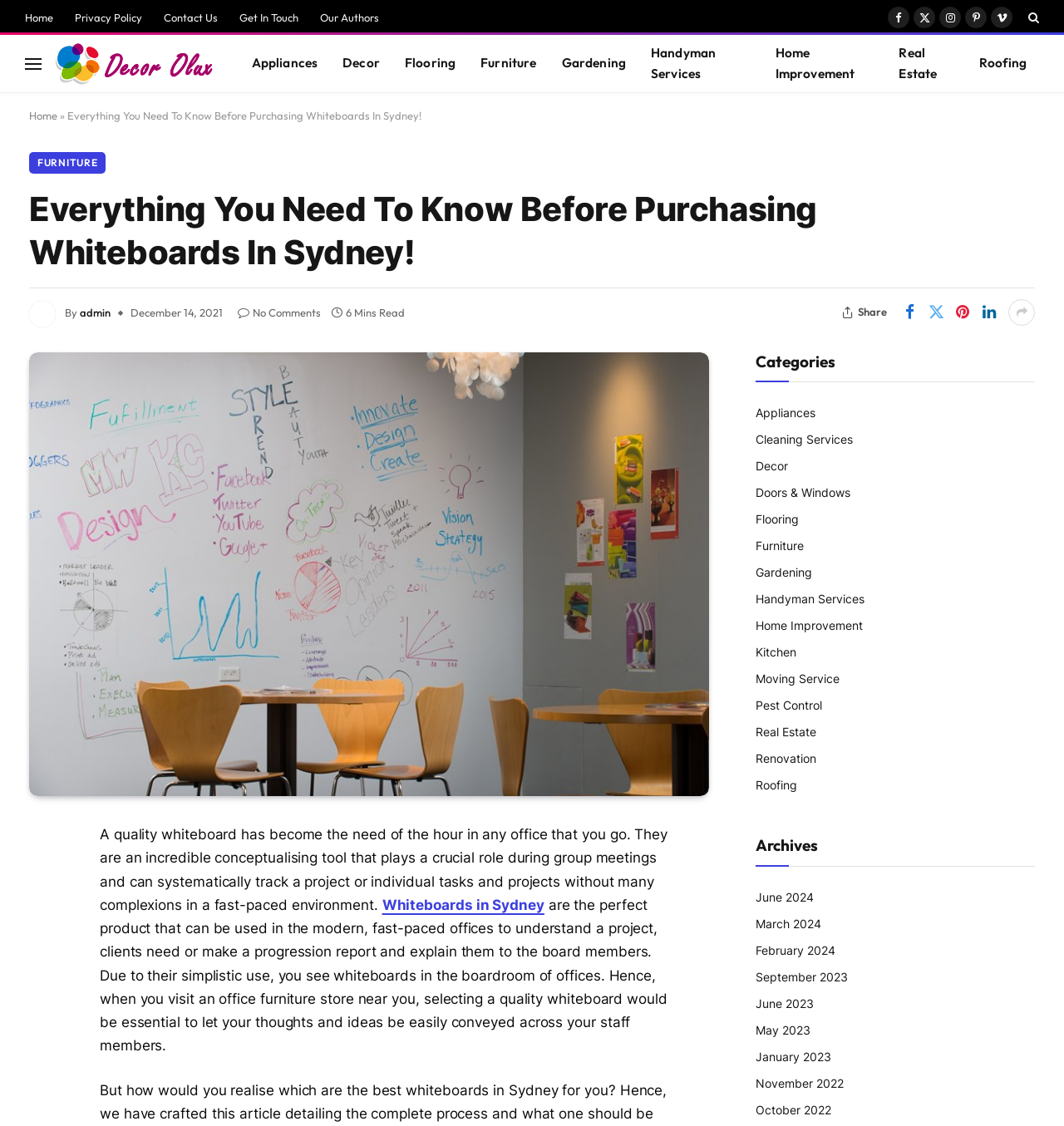Specify the bounding box coordinates for the region that must be clicked to perform the given instruction: "View the Courses page".

None